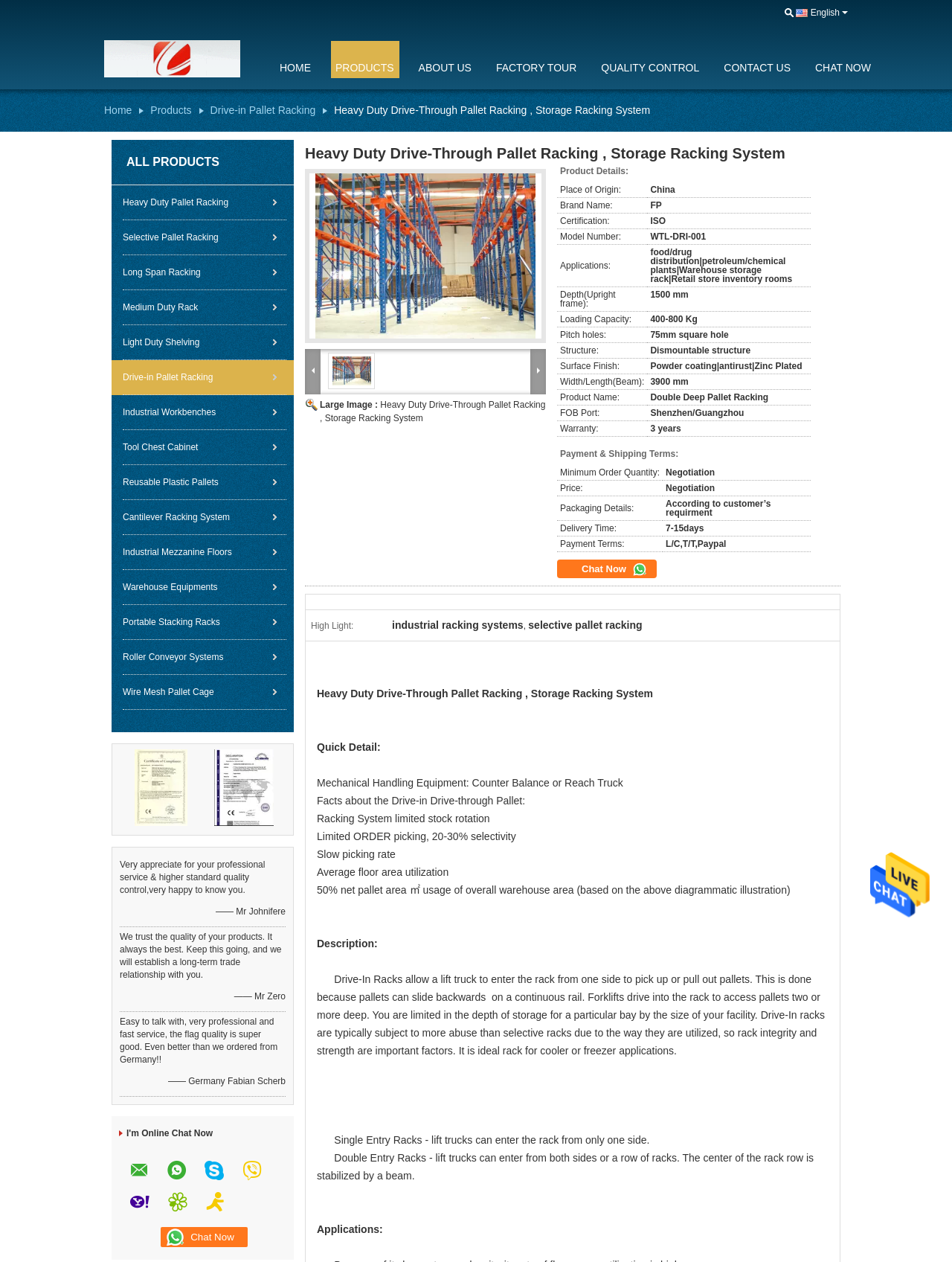Offer a detailed explanation of the webpage layout and contents.

This webpage is about Heavy Duty Drive-Through Pallet Racking and Storage Racking Systems. At the top, there is a navigation menu with links to "HOME", "PRODUCTS", "ABOUT US", "FACTORY TOUR", "QUALITY CONTROL", and "CONTACT US". Below the navigation menu, there is a section with links to different product categories, including "Heavy Duty Pallet Racking", "Selective Pallet Racking", and "Drive-in Pallet Racking".

The main content of the page is divided into two columns. The left column has a heading "Heavy Duty Drive-Through Pallet Racking, Storage Racking System" and a large image of the product. Below the image, there is a table with product details, including "Place of Origin", "Brand Name", "Certification", "Model Number", and "Applications".

The right column has a section with customer testimonials, including quotes from satisfied customers and their names. Below the testimonials, there is a call-to-action button "Chat Now" and a link to "Send Message".

At the bottom of the page, there are links to "English" and "China Pallet Racking Online Market", as well as a certification image.